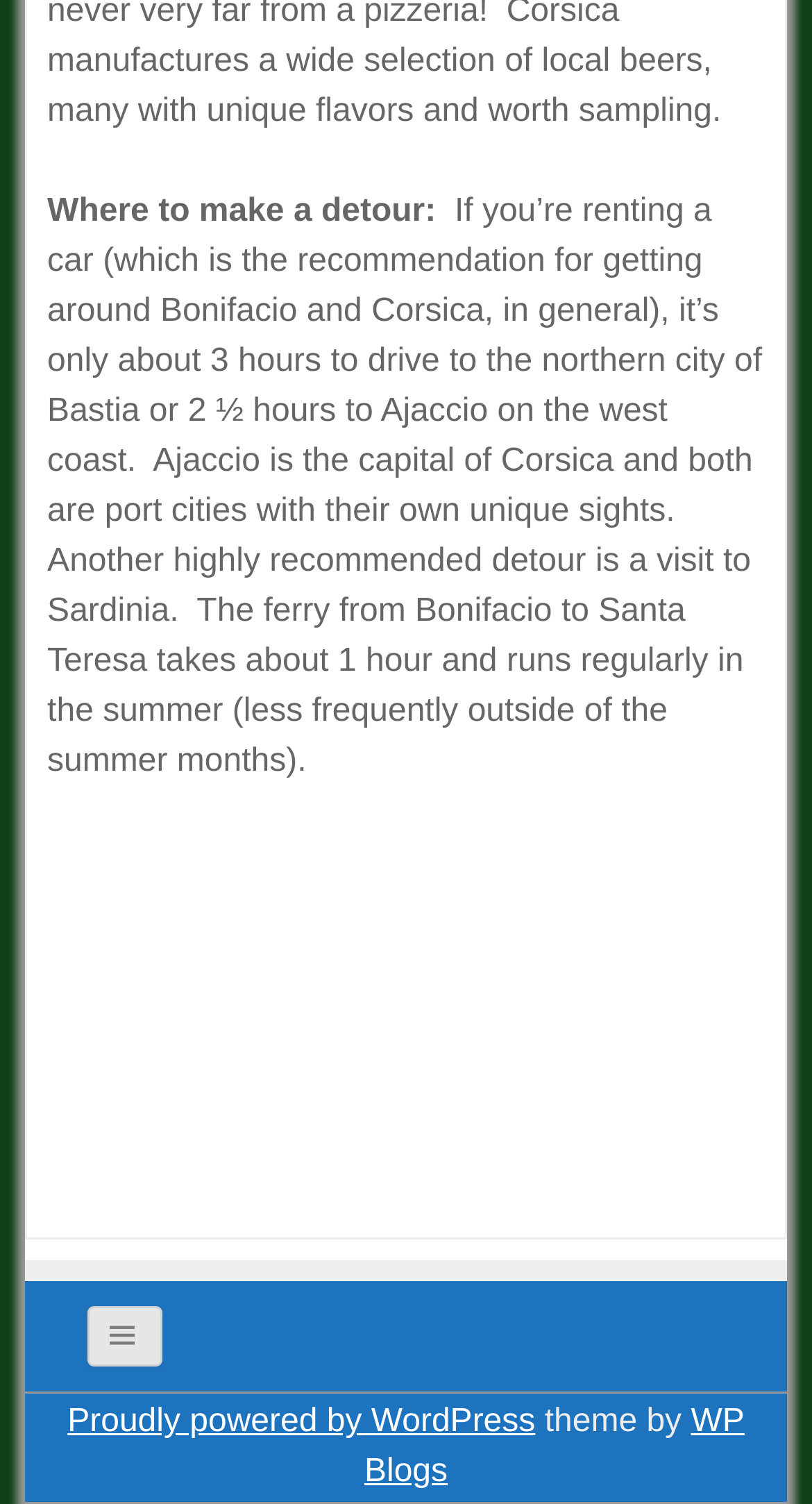Provide the bounding box coordinates of the HTML element described by the text: "Proudly powered by WordPress".

[0.083, 0.934, 0.659, 0.957]